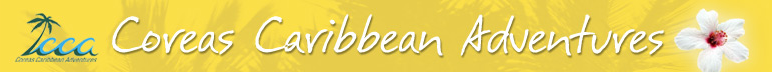What is the symbol to the left of the logo text?
Look at the image and answer the question with a single word or phrase.

Palm tree